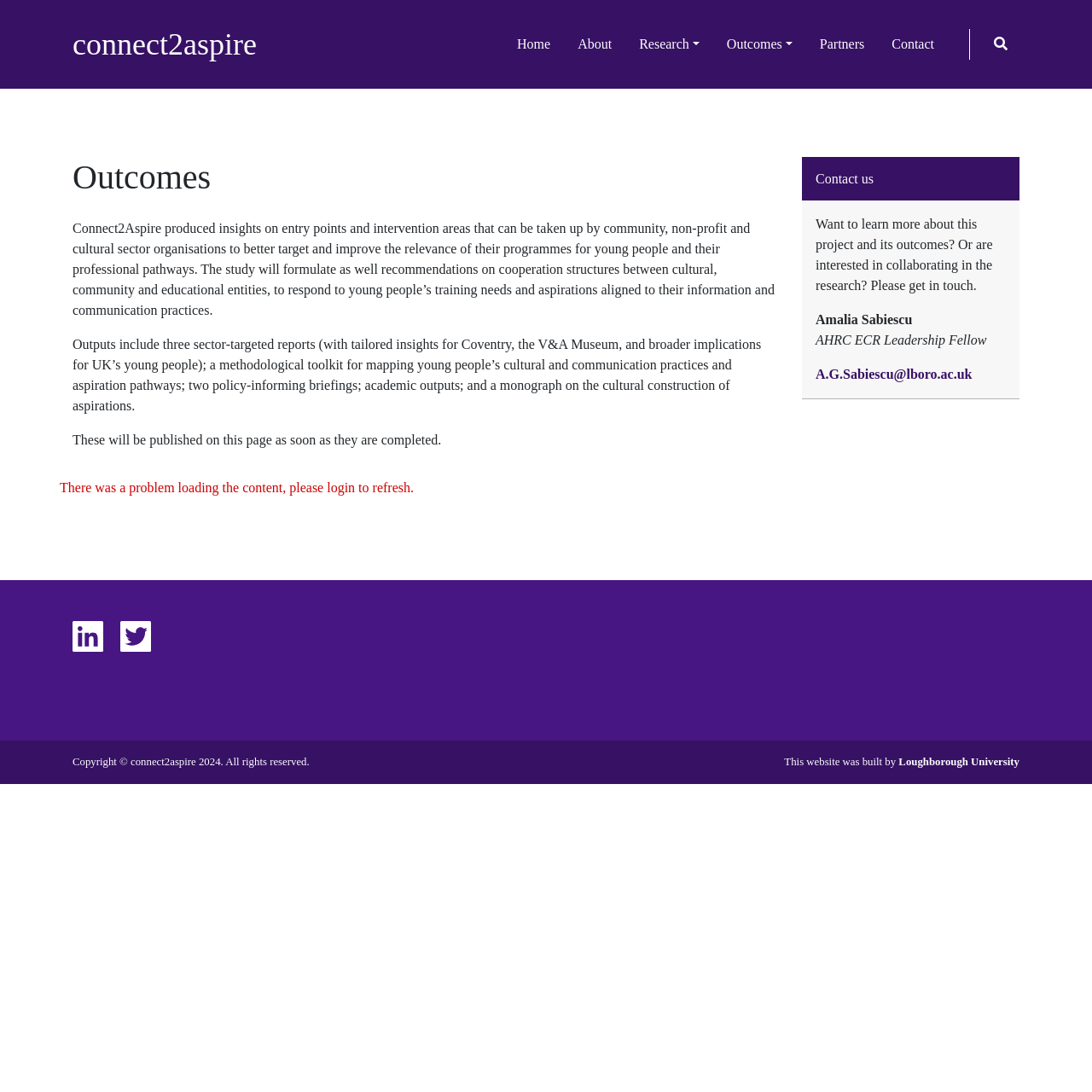Please determine the bounding box coordinates of the element to click on in order to accomplish the following task: "learn more about research". Ensure the coordinates are four float numbers ranging from 0 to 1, i.e., [left, top, right, bottom].

[0.579, 0.025, 0.647, 0.056]